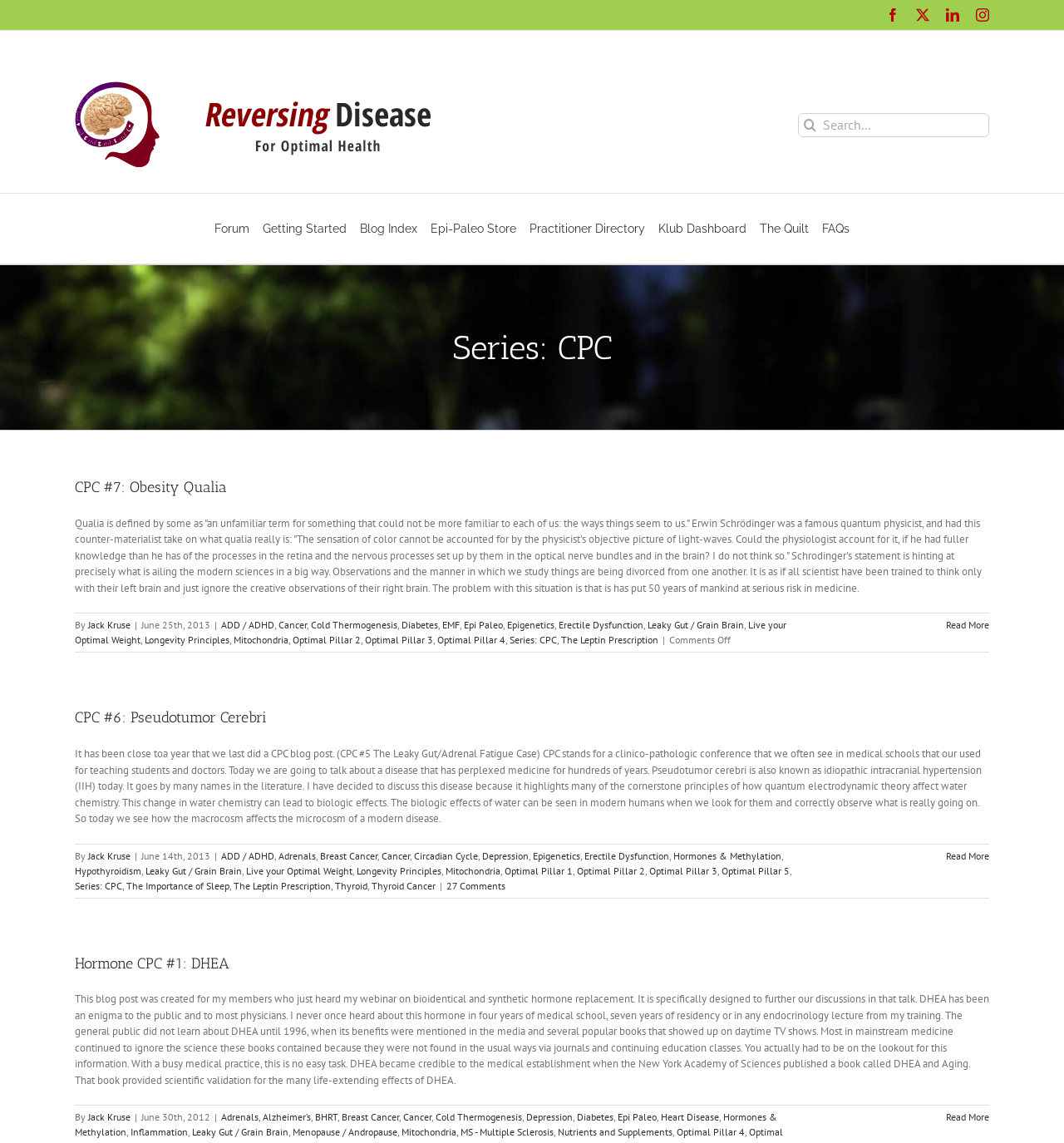What is the purpose of the search bar?
Provide a well-explained and detailed answer to the question.

The answer can be found by looking at the search bar, which has a placeholder text 'Search...' and a button with a magnifying glass icon. This suggests that the purpose of the search bar is to search for content within the webpage.